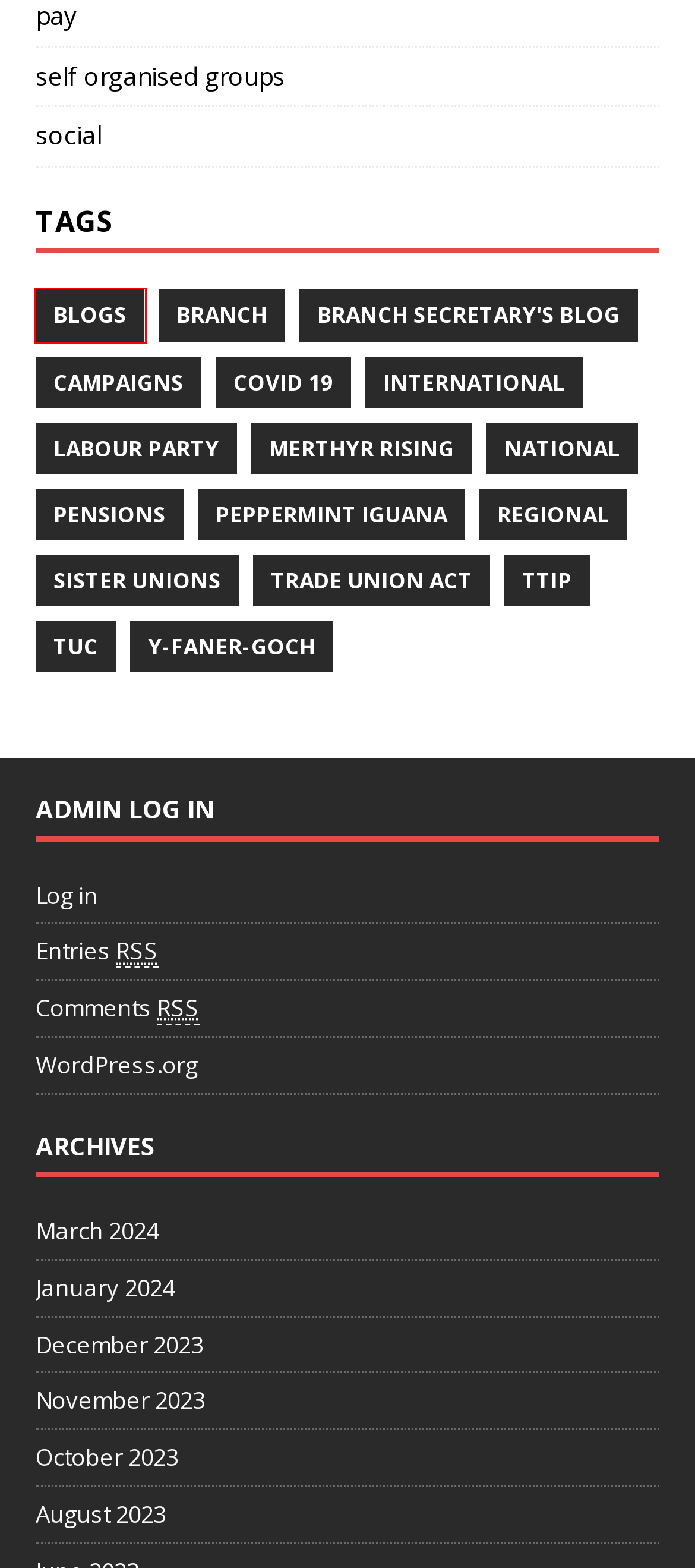You are provided with a screenshot of a webpage that includes a red rectangle bounding box. Please choose the most appropriate webpage description that matches the new webpage after clicking the element within the red bounding box. Here are the candidates:
A. merthyr rising Archives - UNISON Cwm Taf Local Government Area Branch
B. Y-FANER-GOCH Archives - UNISON Cwm Taf Local Government Area Branch
C. pensions Archives - UNISON Cwm Taf Local Government Area Branch
D. UNISON Cwm Taf Local Government Area Branch
E. December 2023 - UNISON Cwm Taf Local Government Area Branch
F. blogs Archives - UNISON Cwm Taf Local Government Area Branch
G. regional Archives - UNISON Cwm Taf Local Government Area Branch
H. self organised groups Archives - UNISON Cwm Taf Local Government Area Branch

F